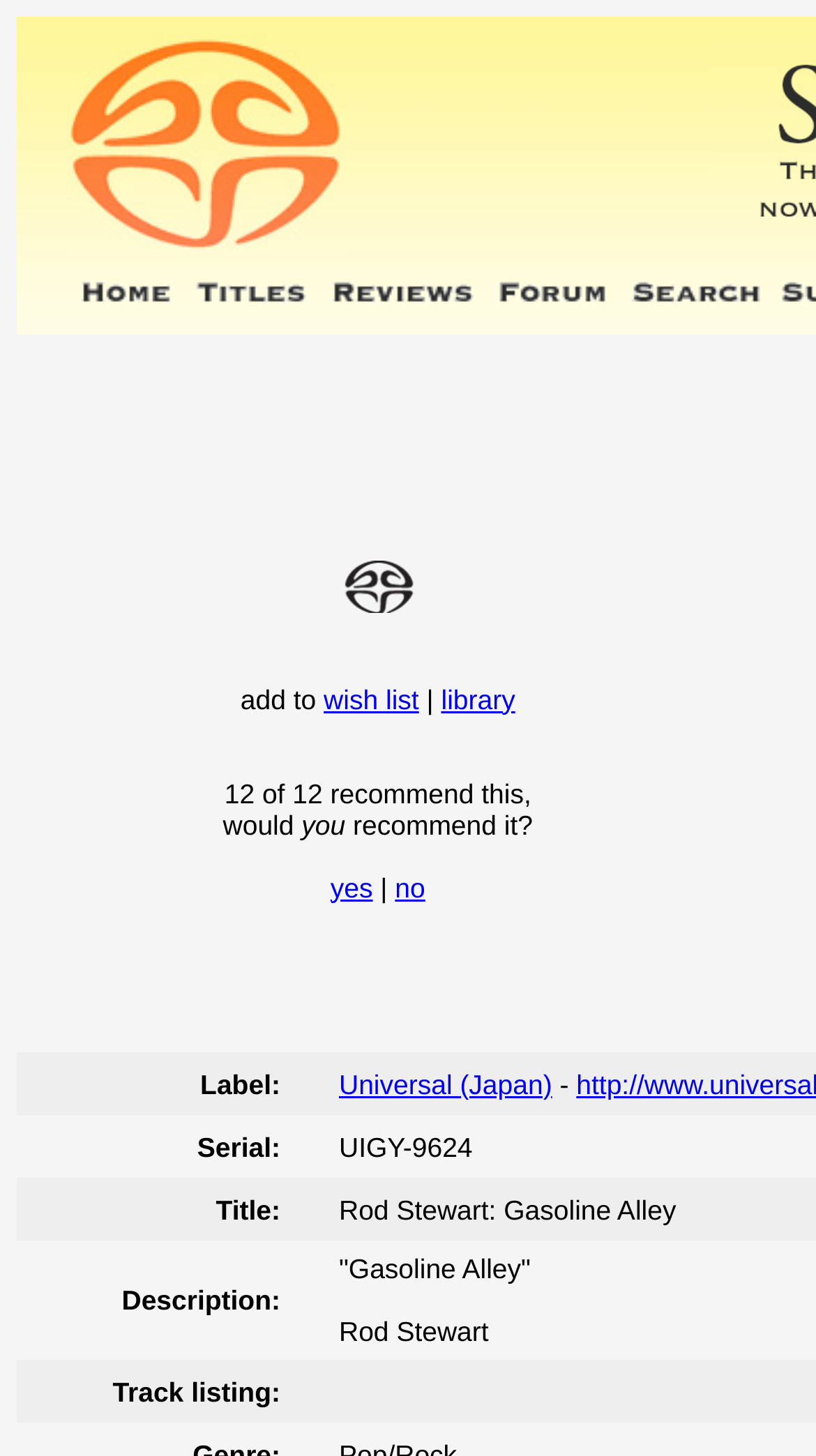What is the label of the album?
Based on the screenshot, answer the question with a single word or phrase.

Universal (Japan)